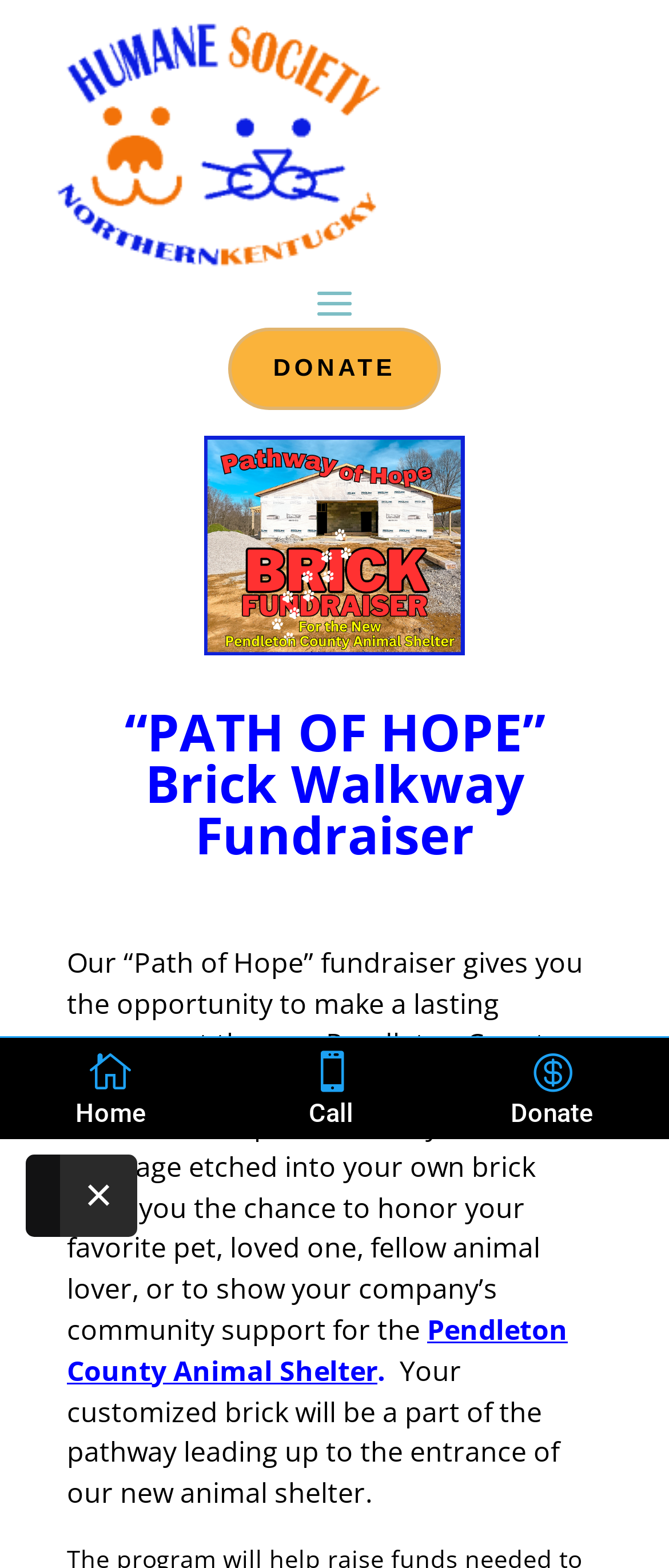Provide the bounding box coordinates of the area you need to click to execute the following instruction: "Visit the Pendleton County Animal Shelter website".

[0.1, 0.836, 0.849, 0.886]